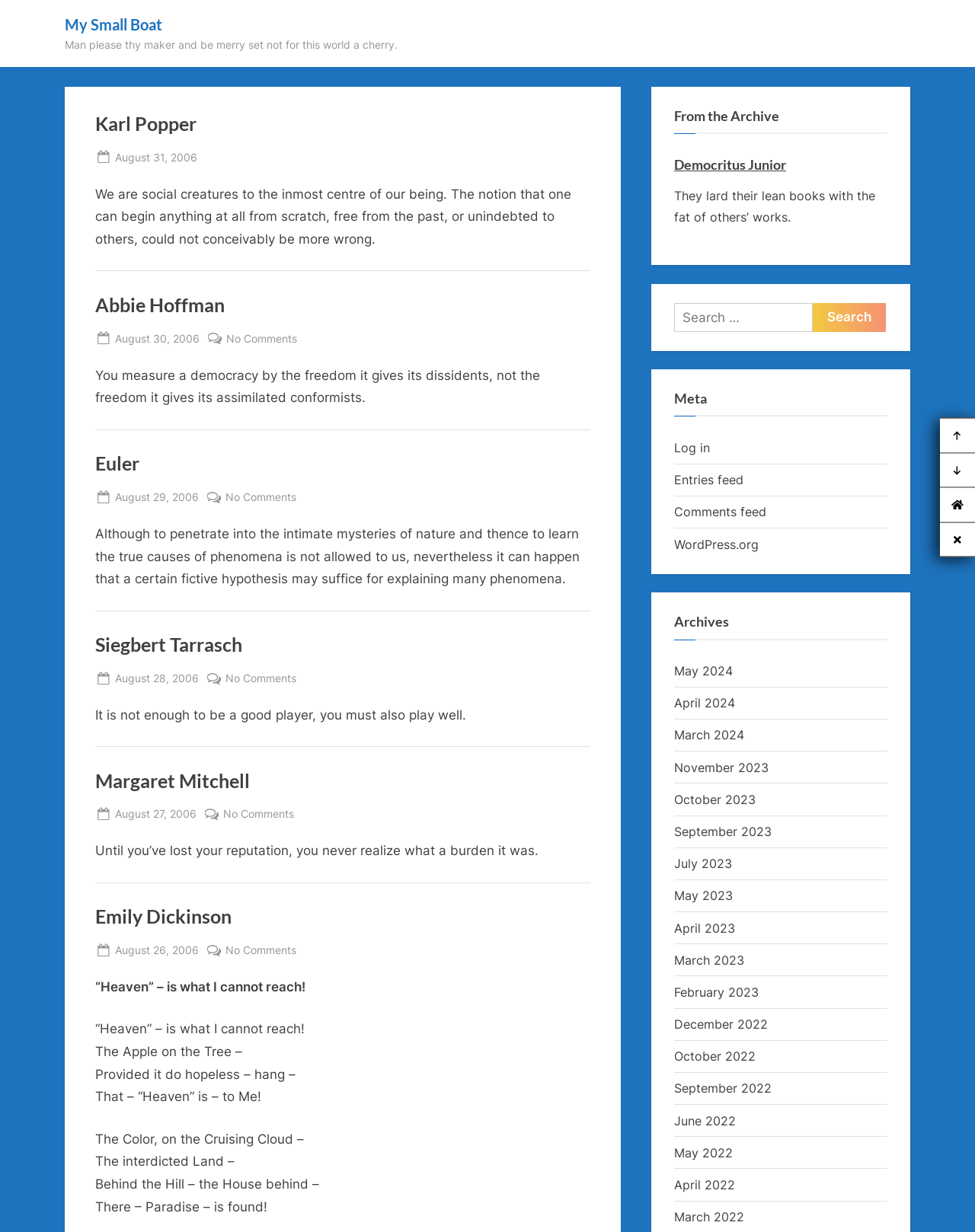Look at the image and write a detailed answer to the question: 
Who is the author of the first article?

I found the answer by looking at the 'By Crispin' link in the first article section, which indicates that Crispin is the author of the article.